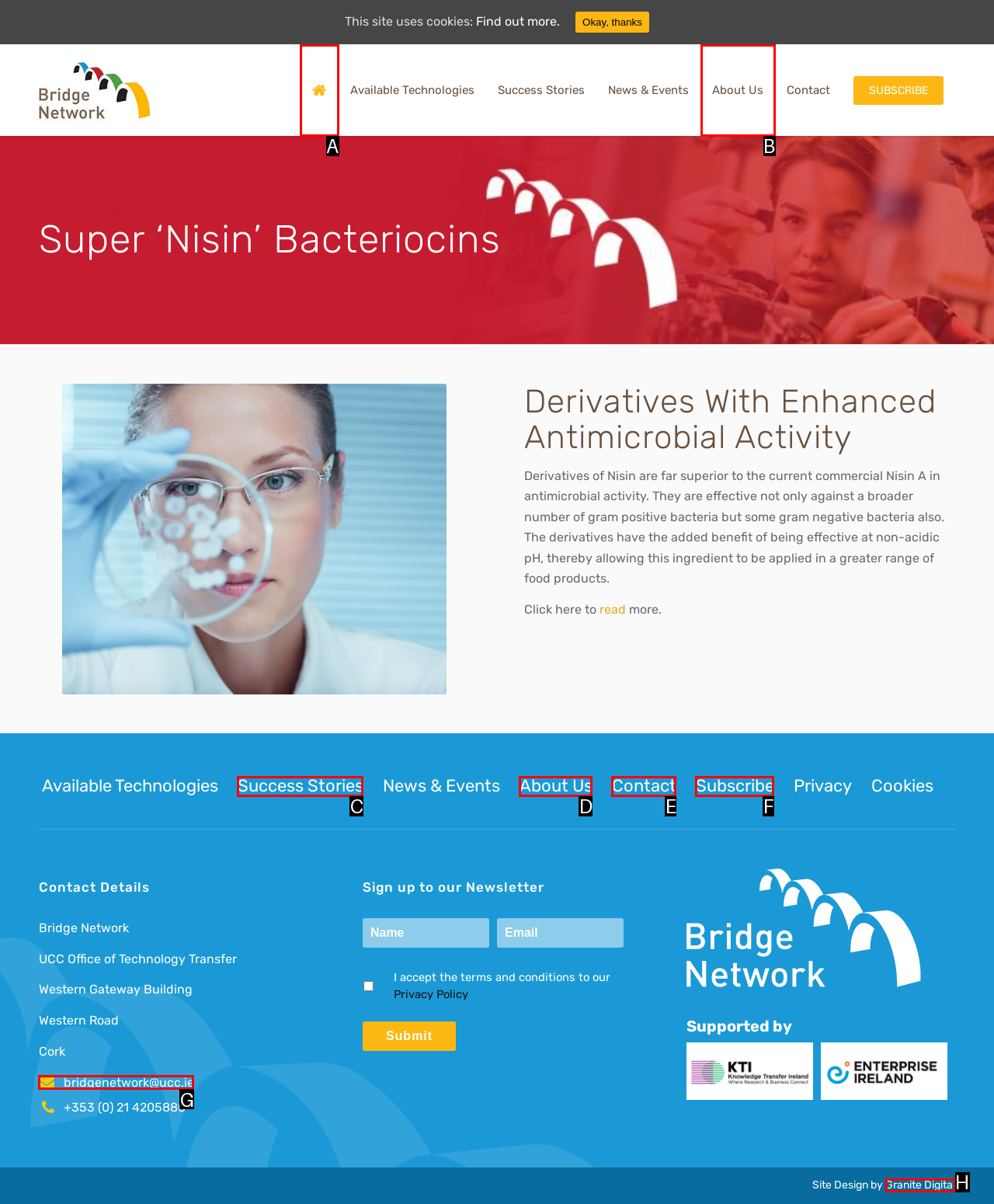Select the letter of the UI element you need to click on to fulfill this task: Contact the Bridge Network. Write down the letter only.

G